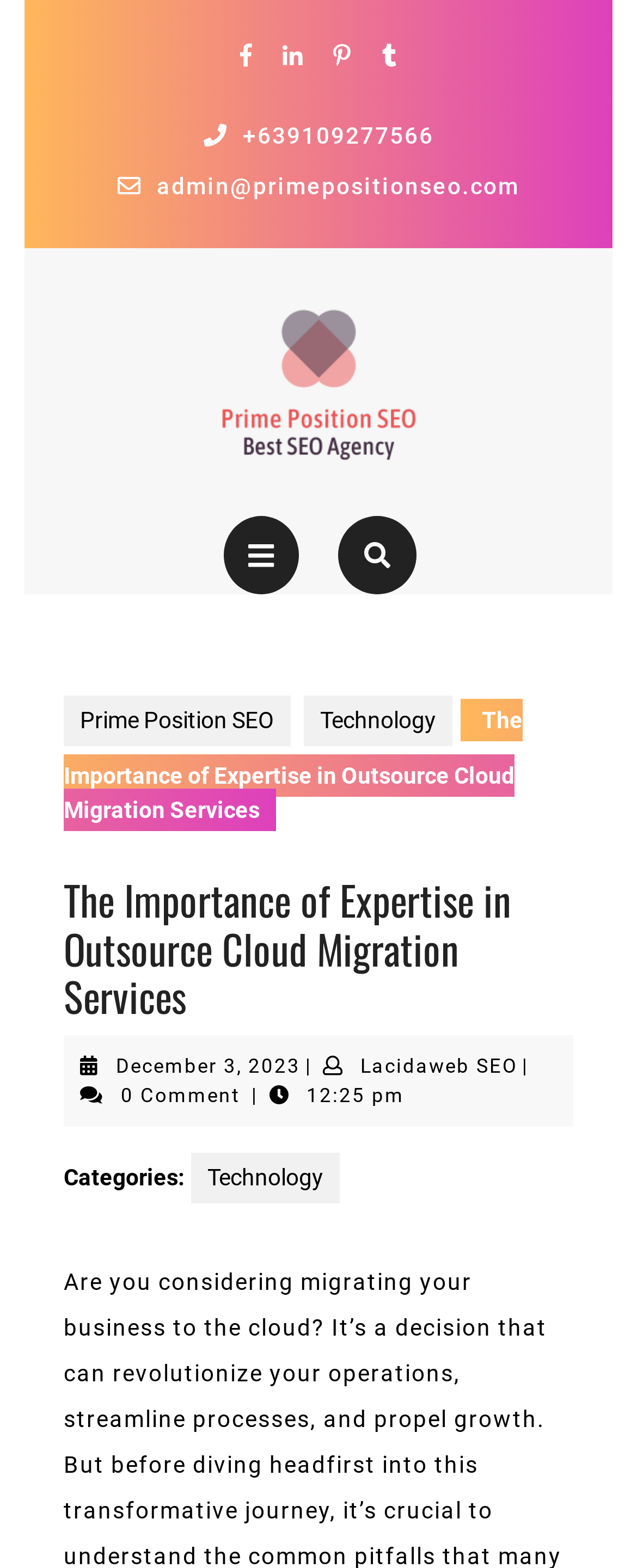Determine the bounding box coordinates of the region that needs to be clicked to achieve the task: "View Technology category".

[0.477, 0.444, 0.71, 0.476]